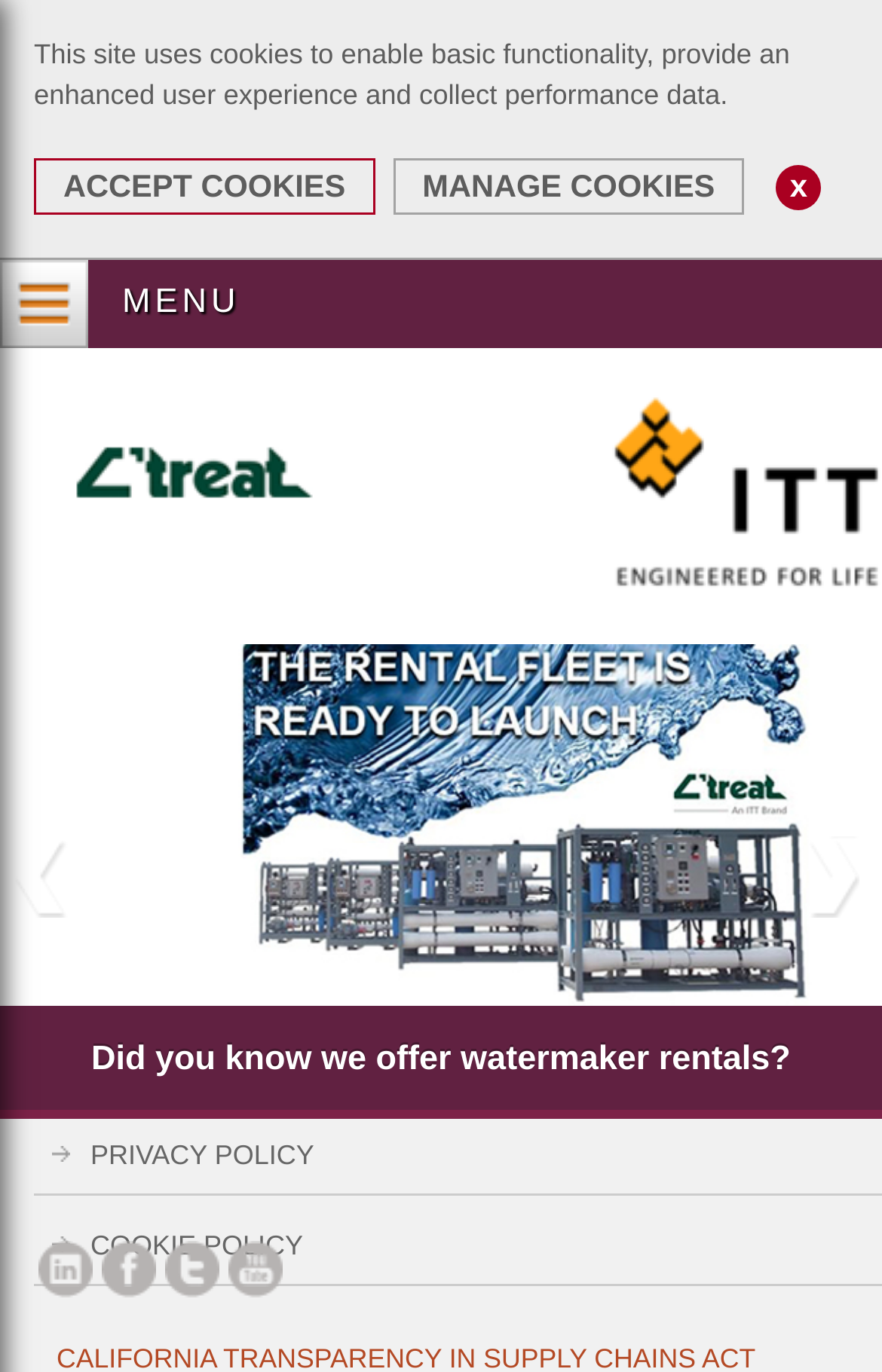Find the bounding box coordinates for the HTML element specified by: "ITT Mining".

[0.038, 0.616, 1.0, 0.672]